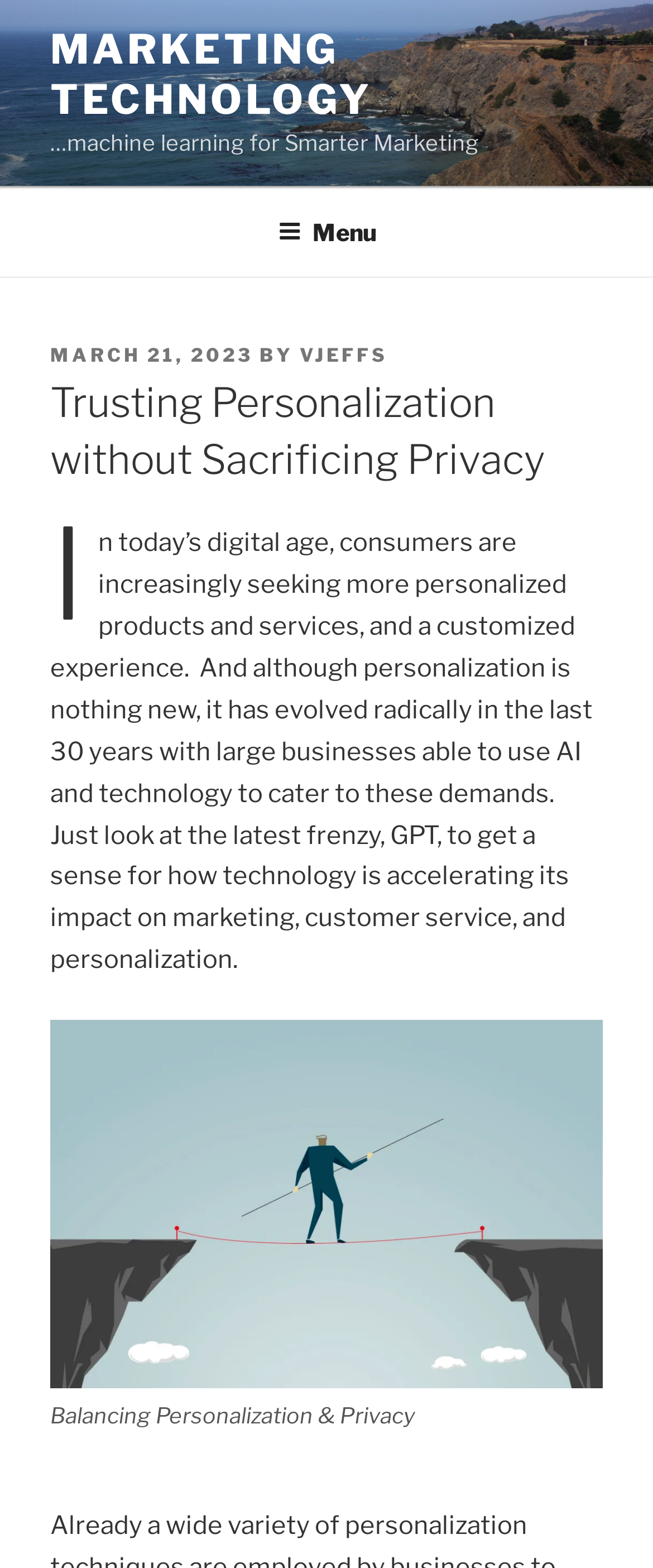What is the topic of the article?
Please provide a comprehensive answer based on the visual information in the image.

I found the topic of the article by reading the first paragraph, which talks about consumers seeking personalized products and services, and the importance of balancing personalization with privacy.